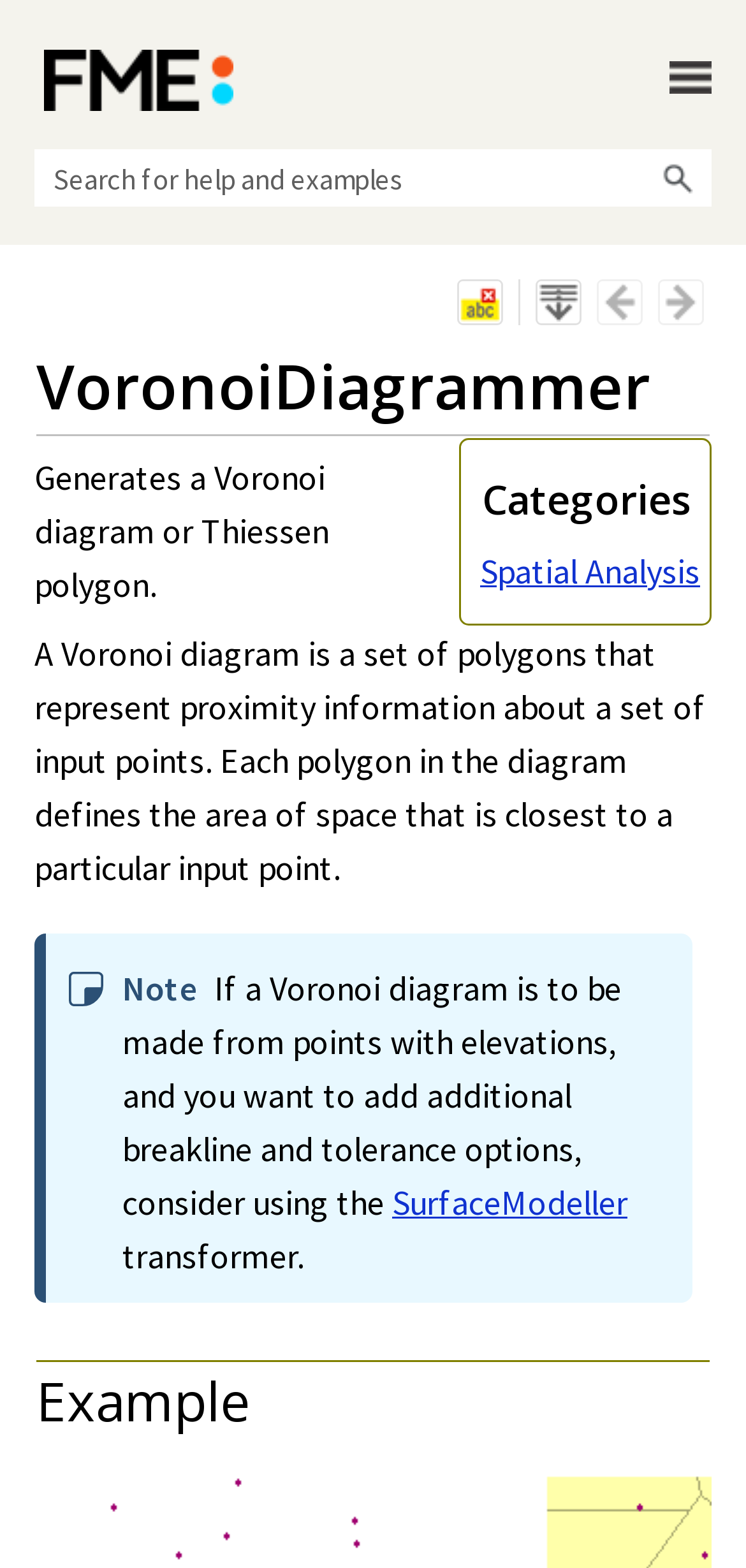What is the alternative tool mentioned for creating Voronoi diagrams with elevations?
Please look at the screenshot and answer using one word or phrase.

SurfaceModeller